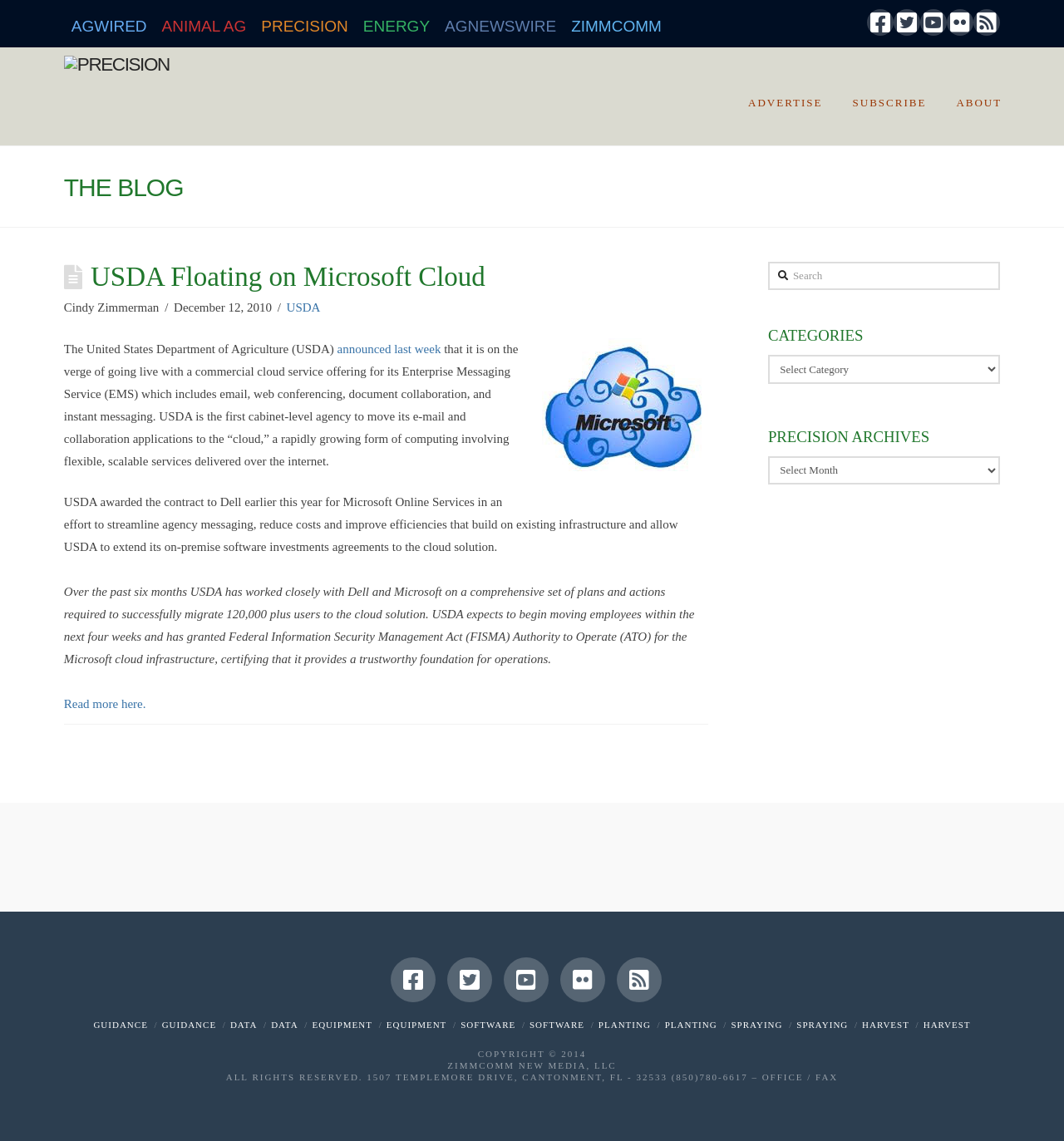Please specify the coordinates of the bounding box for the element that should be clicked to carry out this instruction: "Visit the Facebook page". The coordinates must be four float numbers between 0 and 1, formatted as [left, top, right, bottom].

[0.815, 0.008, 0.84, 0.031]